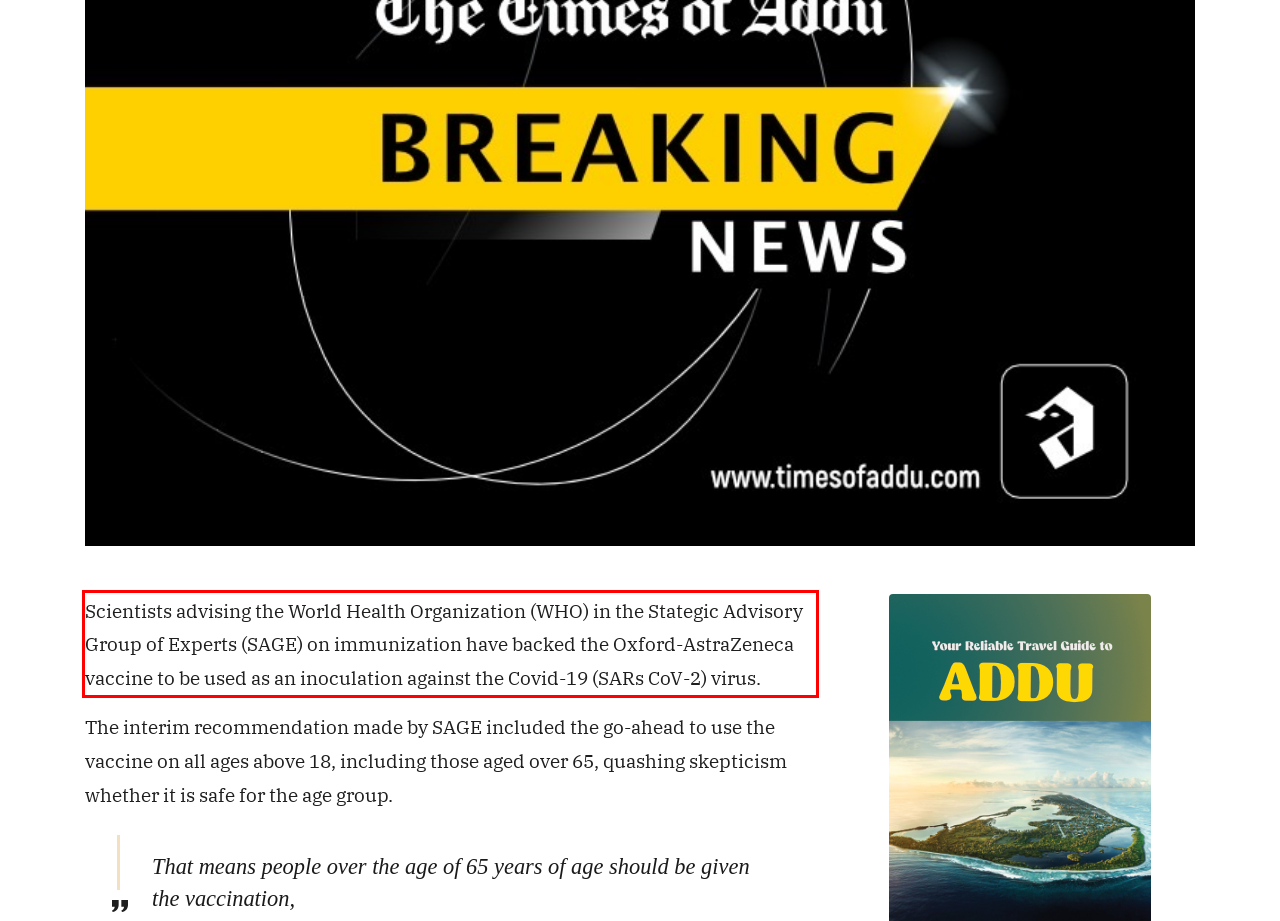Given a screenshot of a webpage containing a red bounding box, perform OCR on the text within this red bounding box and provide the text content.

Scientists advising the World Health Organization (WHO) in the Stategic Advisory Group of Experts (SAGE) on immunization have backed the Oxford-AstraZeneca vaccine to be used as an inoculation against the Covid-19 (SARs CoV-2) virus.